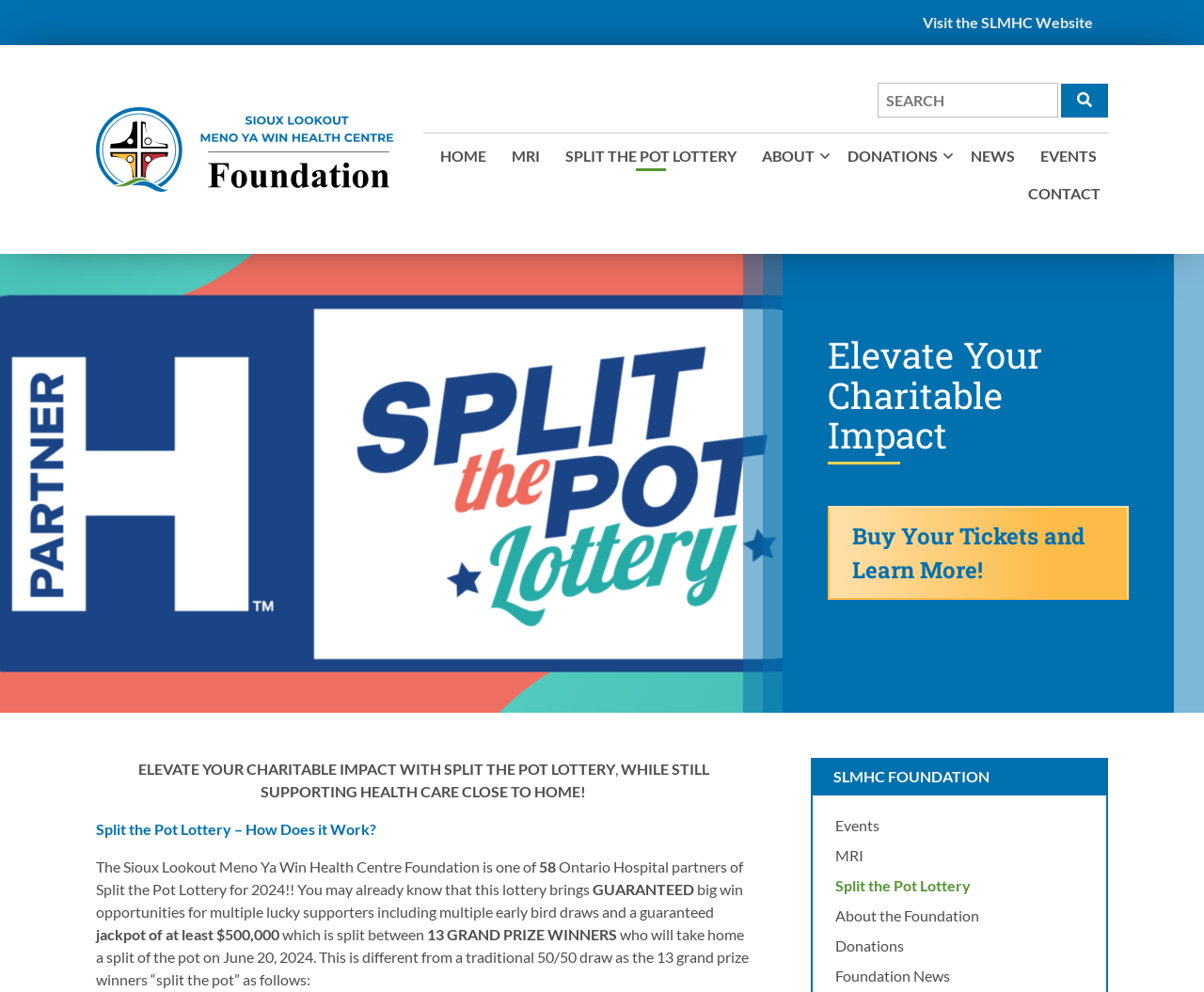Locate the bounding box of the UI element described by: "Split the Pot Lottery" in the given webpage screenshot.

[0.694, 0.88, 0.806, 0.905]